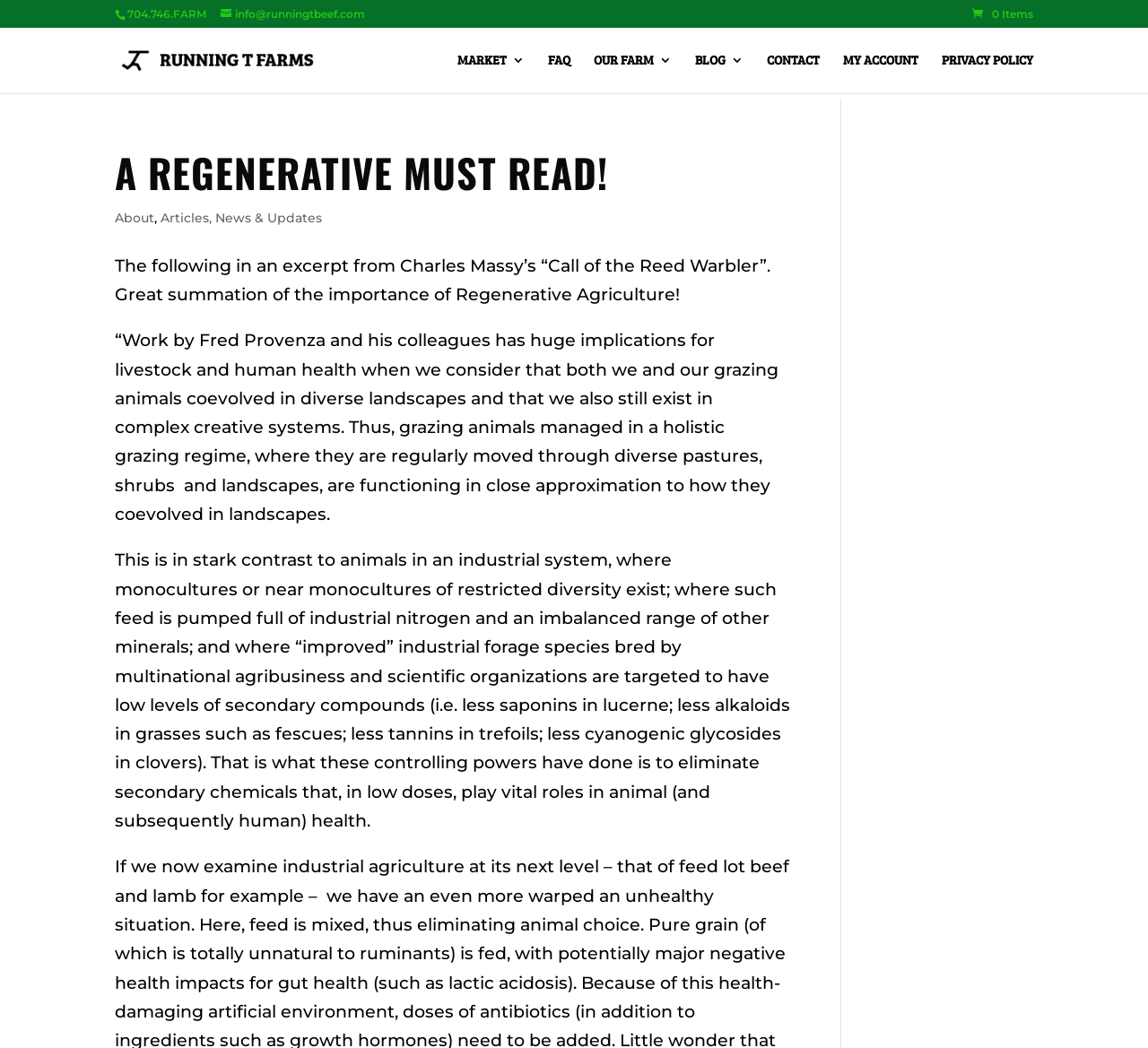Provide the bounding box coordinates for the UI element that is described as: "© 2024".

None